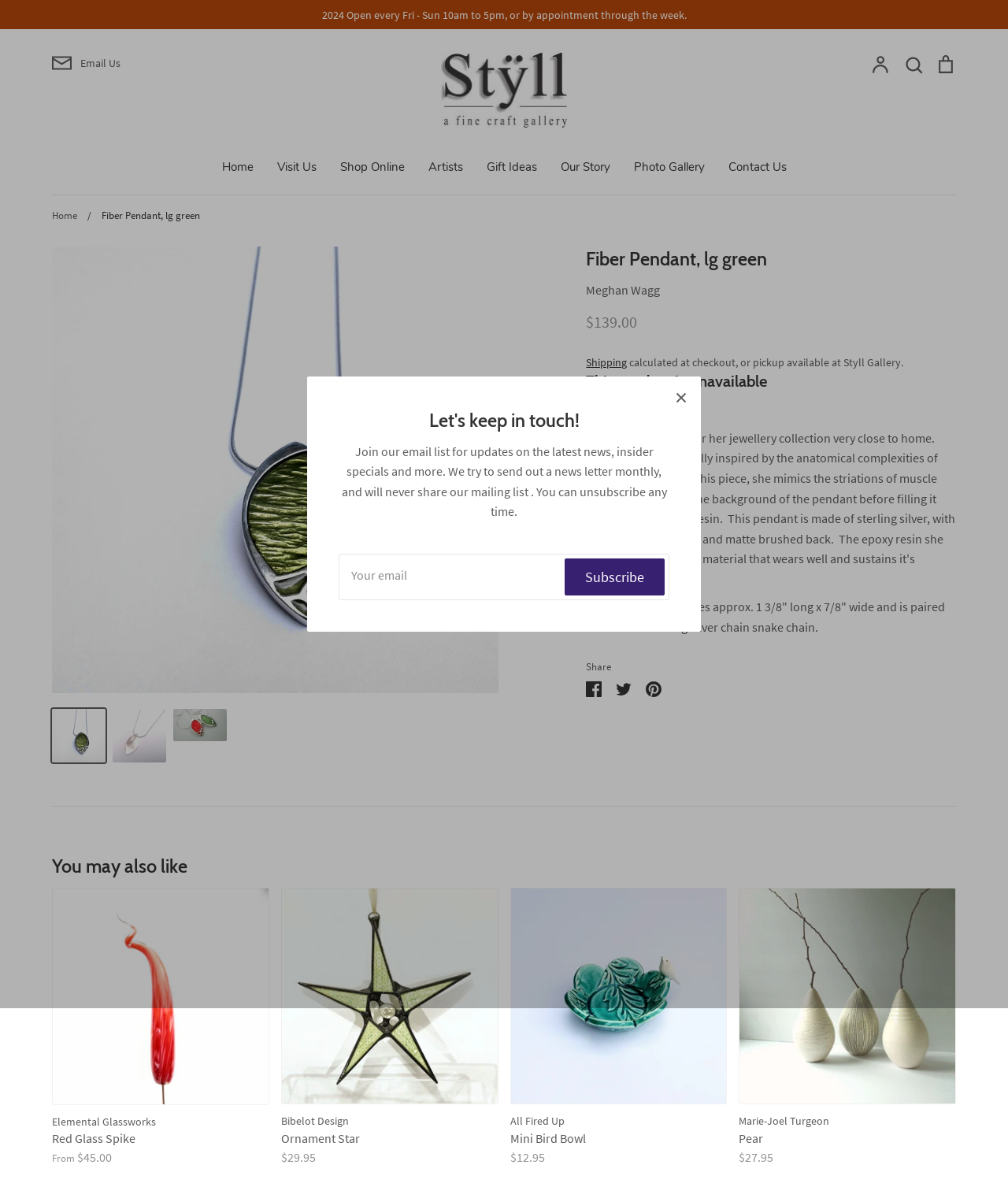Please pinpoint the bounding box coordinates for the region I should click to adhere to this instruction: "Visit the Styll Gallery".

[0.438, 0.045, 0.562, 0.107]